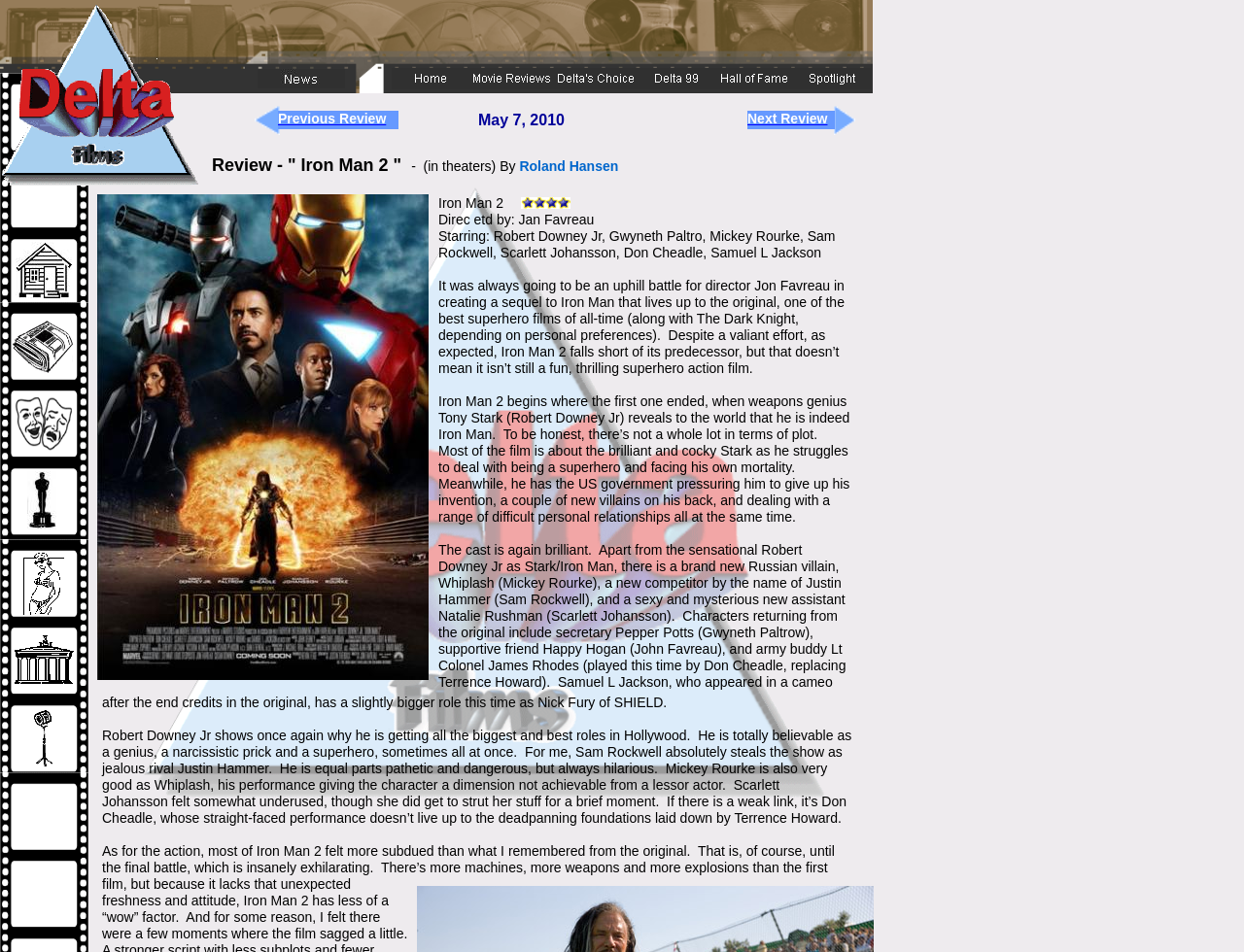Identify the bounding box coordinates of the part that should be clicked to carry out this instruction: "Click on the 'Previous Review' link".

[0.223, 0.116, 0.31, 0.133]